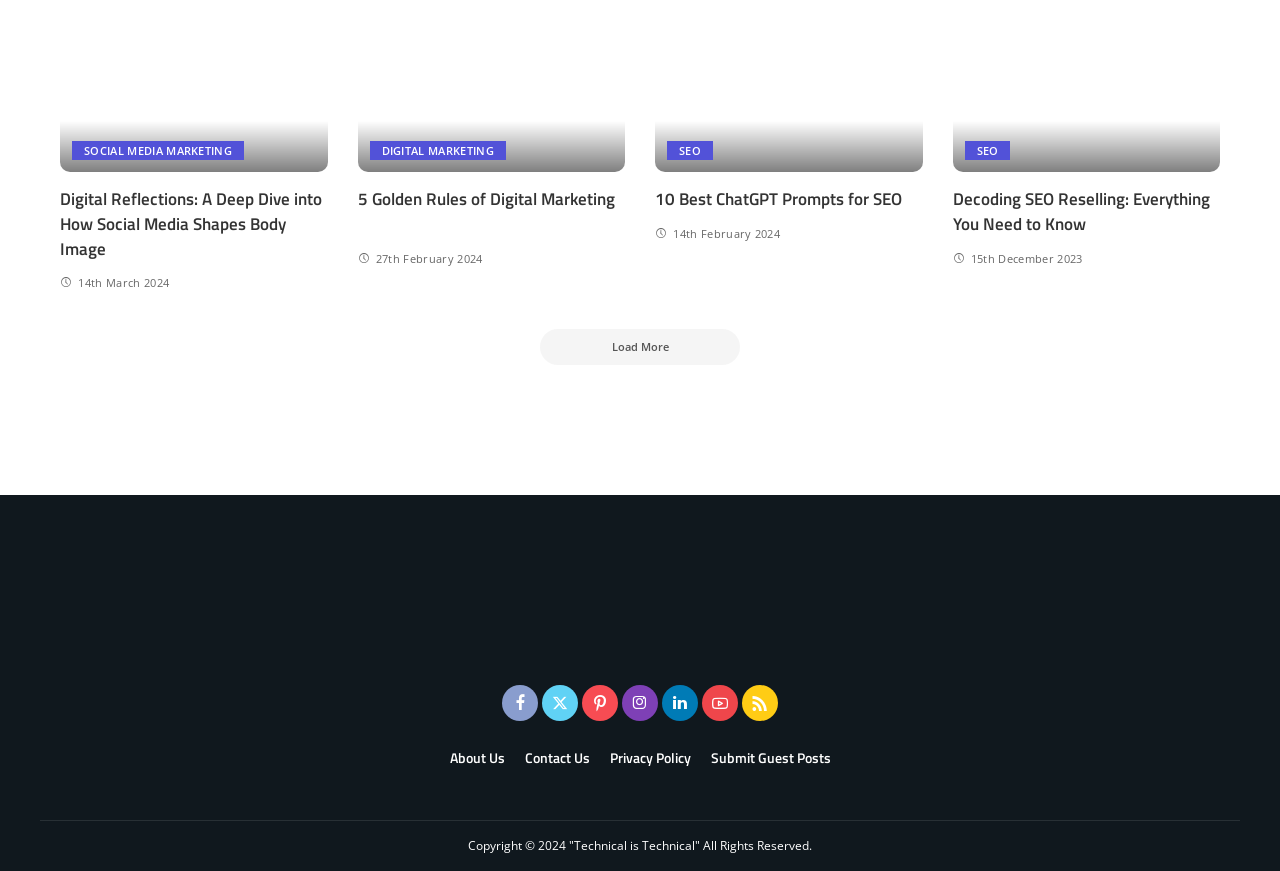Could you provide the bounding box coordinates for the portion of the screen to click to complete this instruction: "View the article about 5 Golden Rules of Digital Marketing"?

[0.279, 0.289, 0.488, 0.519]